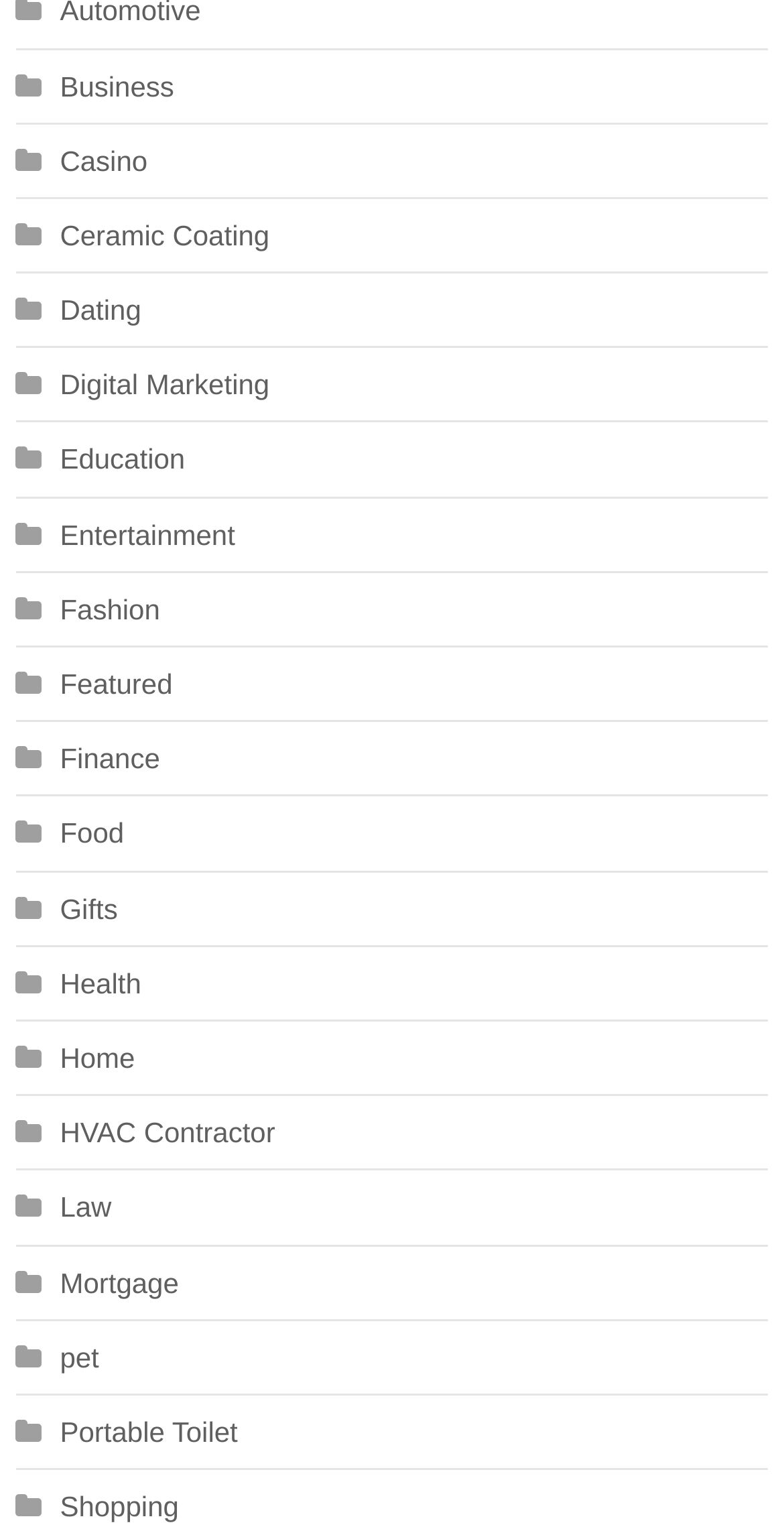Determine the bounding box coordinates of the clickable element to complete this instruction: "Learn about Health". Provide the coordinates in the format of four float numbers between 0 and 1, [left, top, right, bottom].

[0.02, 0.625, 0.18, 0.659]